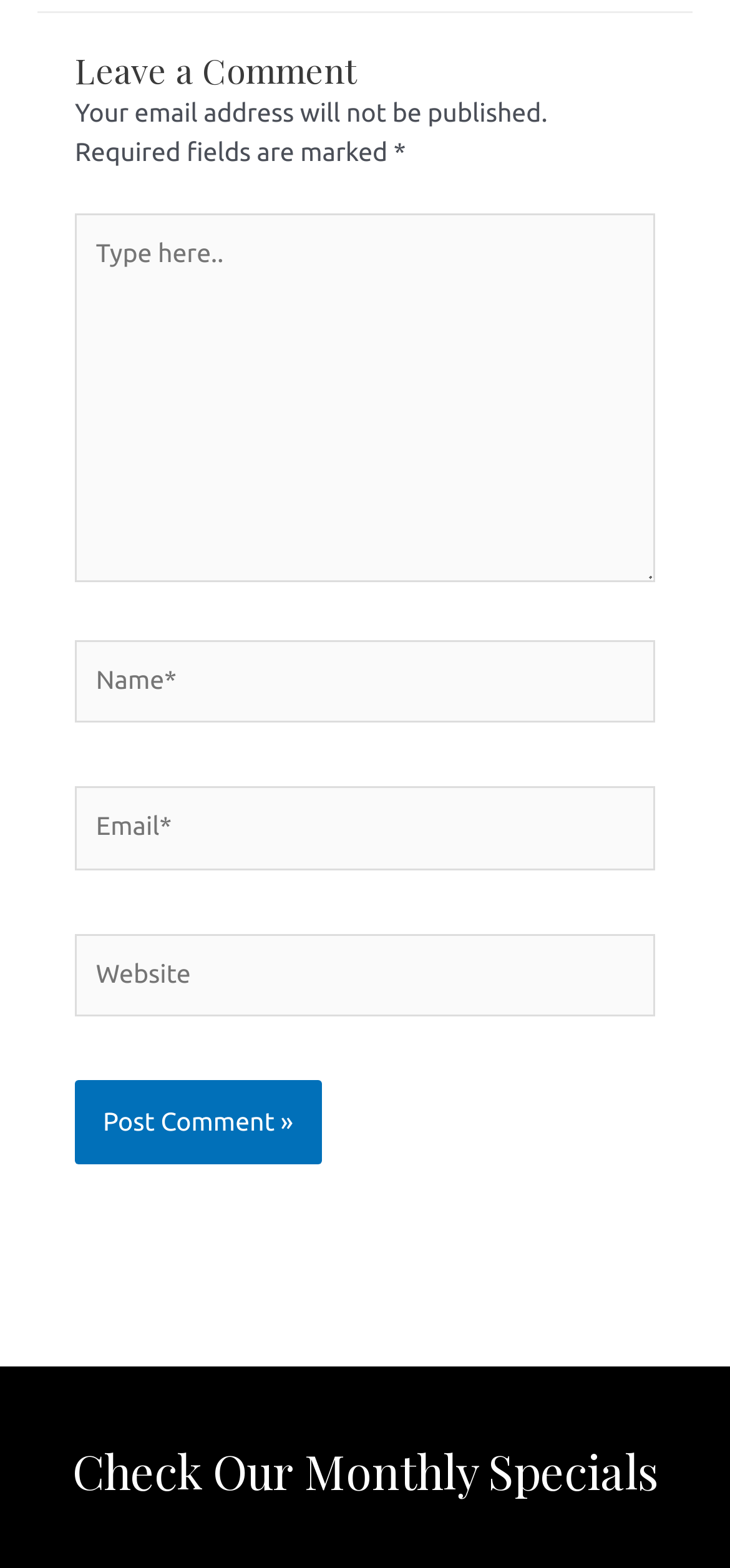Determine the bounding box for the UI element described here: "parent_node: Email* name="email" placeholder="Email*"".

[0.103, 0.502, 0.897, 0.555]